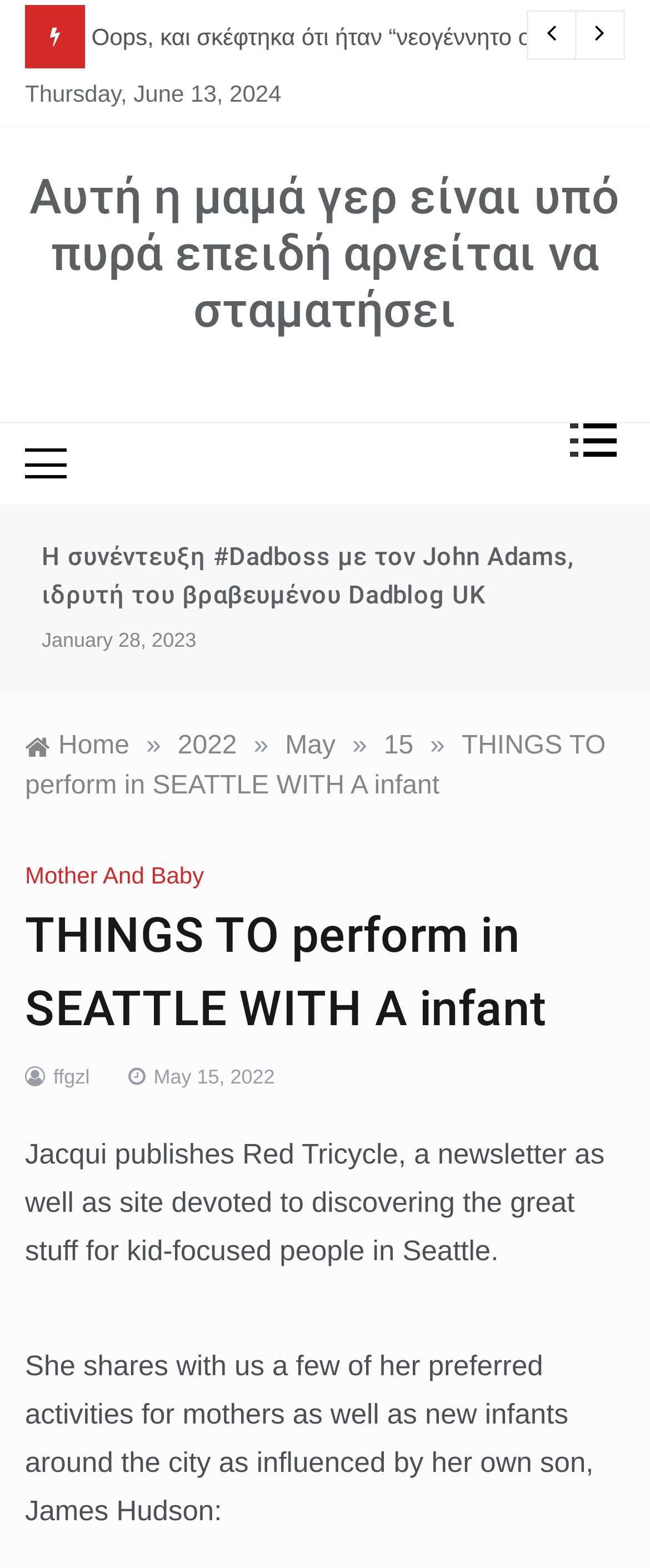Indicate the bounding box coordinates of the element that must be clicked to execute the instruction: "Read the author's description". The coordinates should be given as four float numbers between 0 and 1, i.e., [left, top, right, bottom].

[0.038, 0.726, 0.93, 0.808]